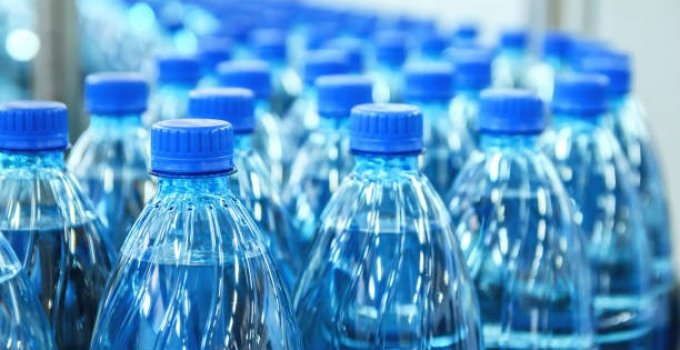Give a succinct answer to this question in a single word or phrase: 
What is the context of the image?

Bottled water brands in South Africa